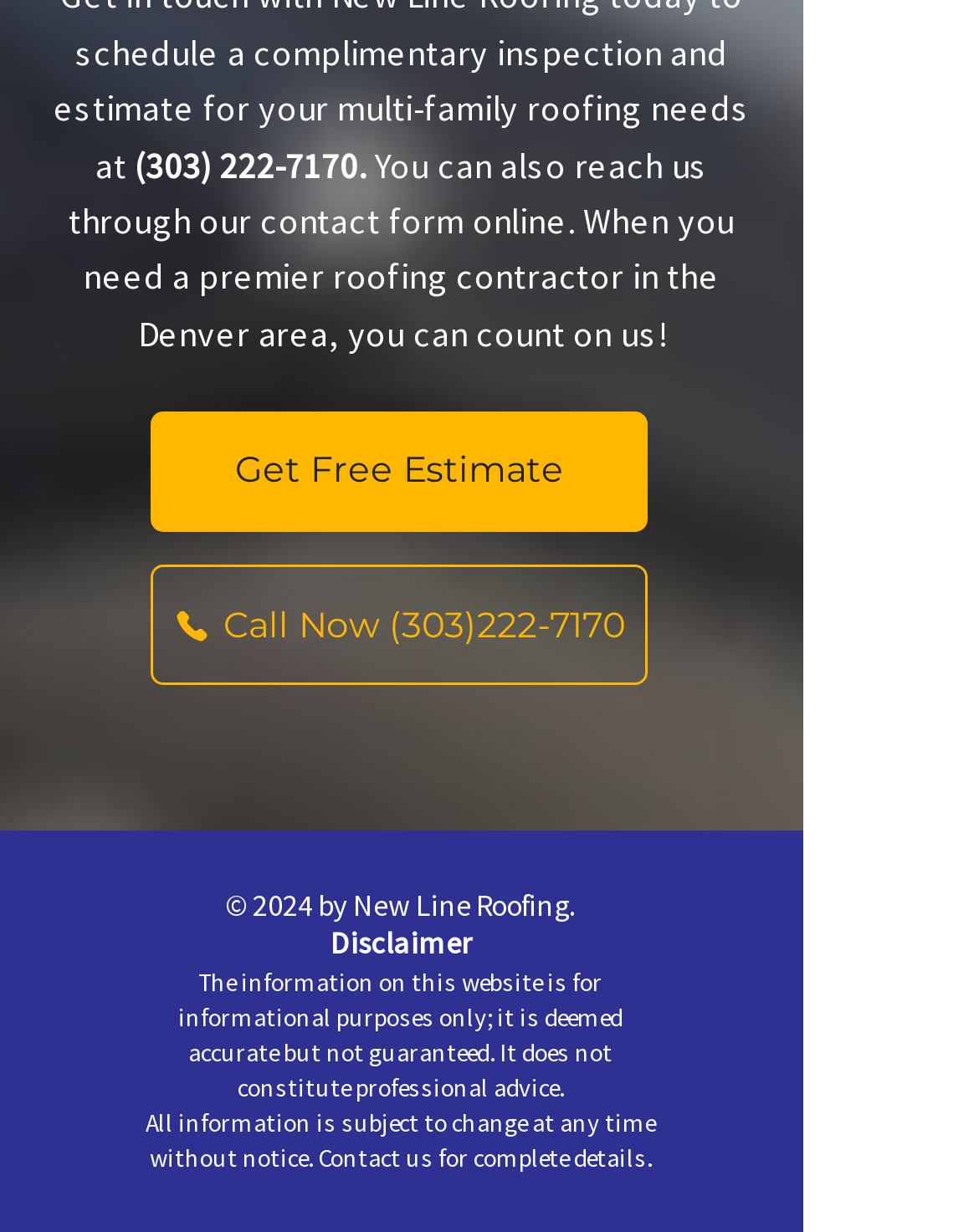What is the disclaimer about on the website?
Please answer the question with a detailed response using the information from the screenshot.

The disclaimer section at the bottom of the webpage states that 'The information on this website is for informational purposes only; it is deemed accurate but not guaranteed.' This suggests that the website's information is intended to be accurate, but there is no guarantee of its accuracy.